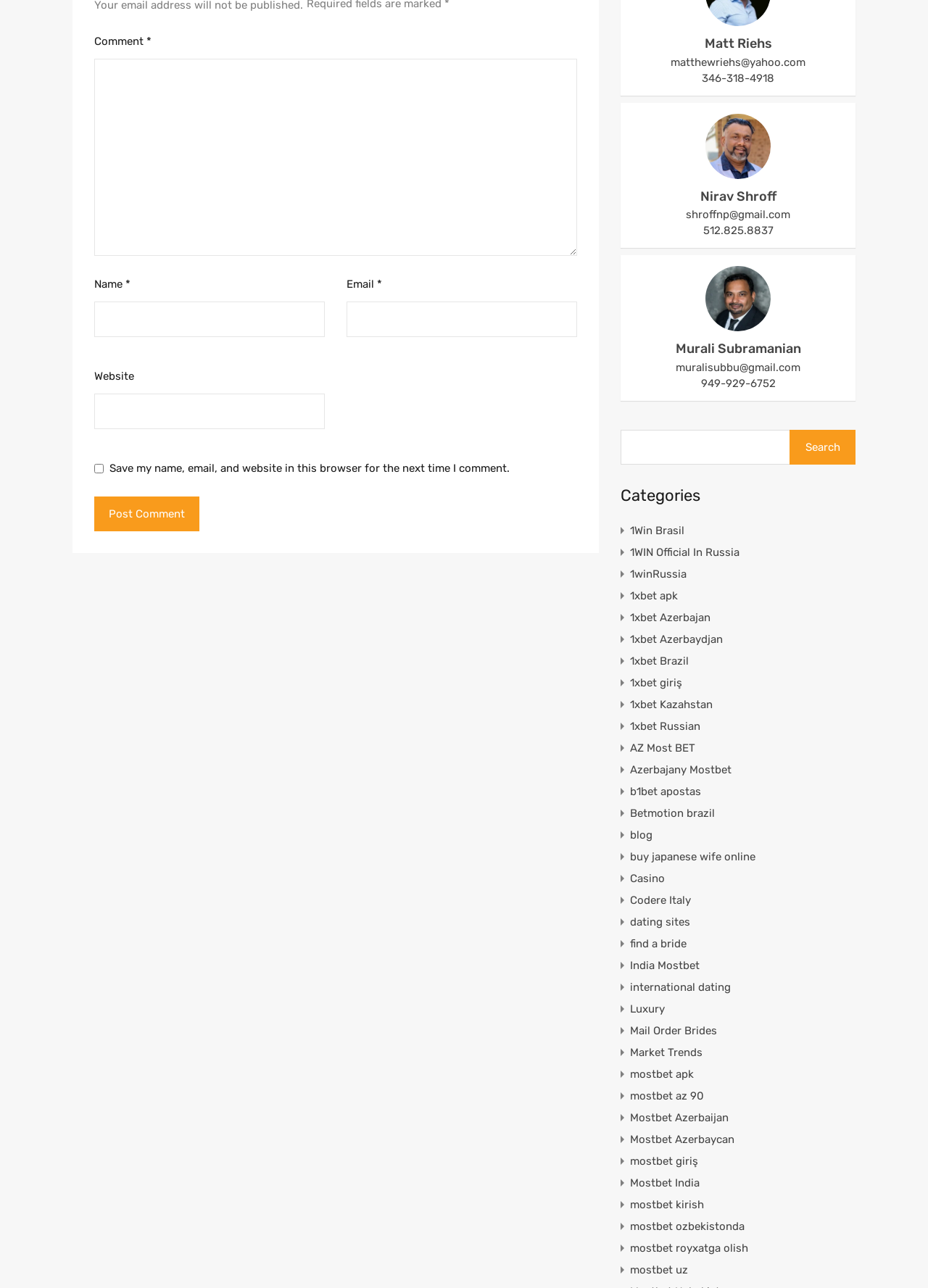Determine the bounding box coordinates of the UI element described by: "Luxury".

[0.679, 0.775, 0.716, 0.792]